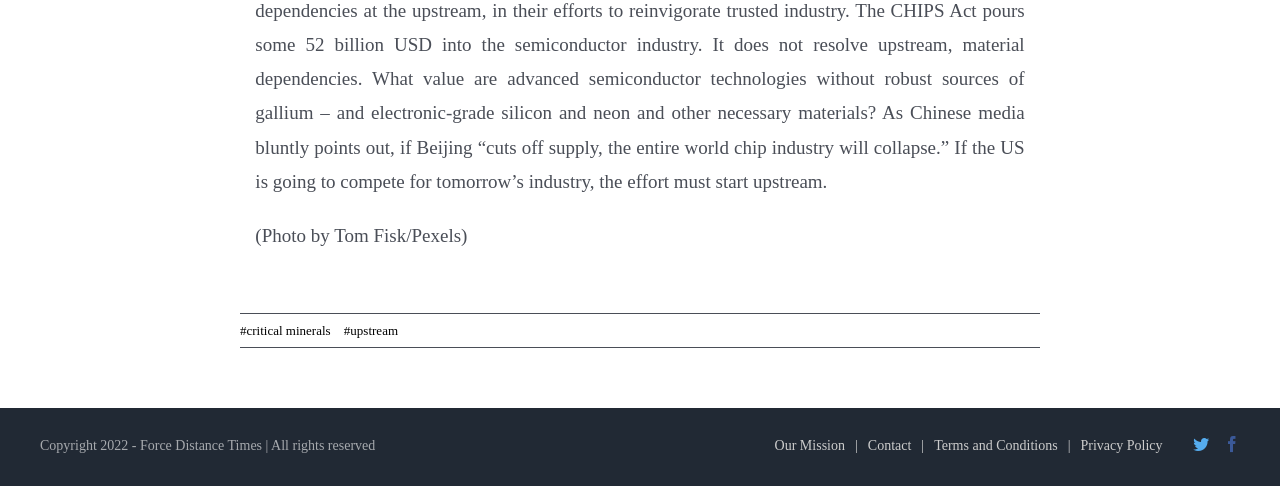Find the bounding box of the UI element described as: "Our Mission". The bounding box coordinates should be given as four float values between 0 and 1, i.e., [left, top, right, bottom].

[0.605, 0.892, 0.678, 0.944]